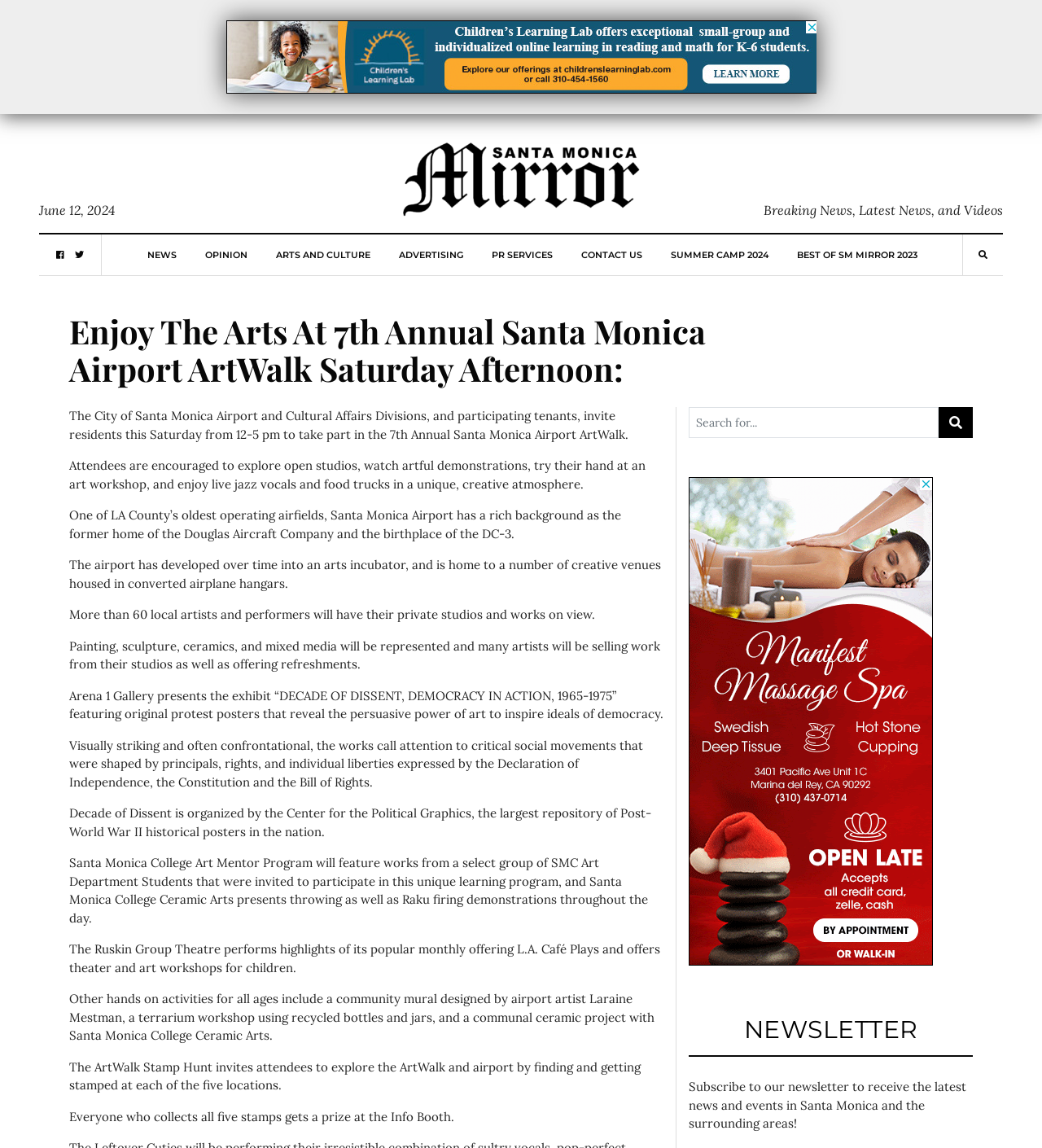Bounding box coordinates should be in the format (top-left x, top-left y, bottom-right x, bottom-right y) and all values should be floating point numbers between 0 and 1. Determine the bounding box coordinate for the UI element described as: PR Services

[0.471, 0.204, 0.53, 0.24]